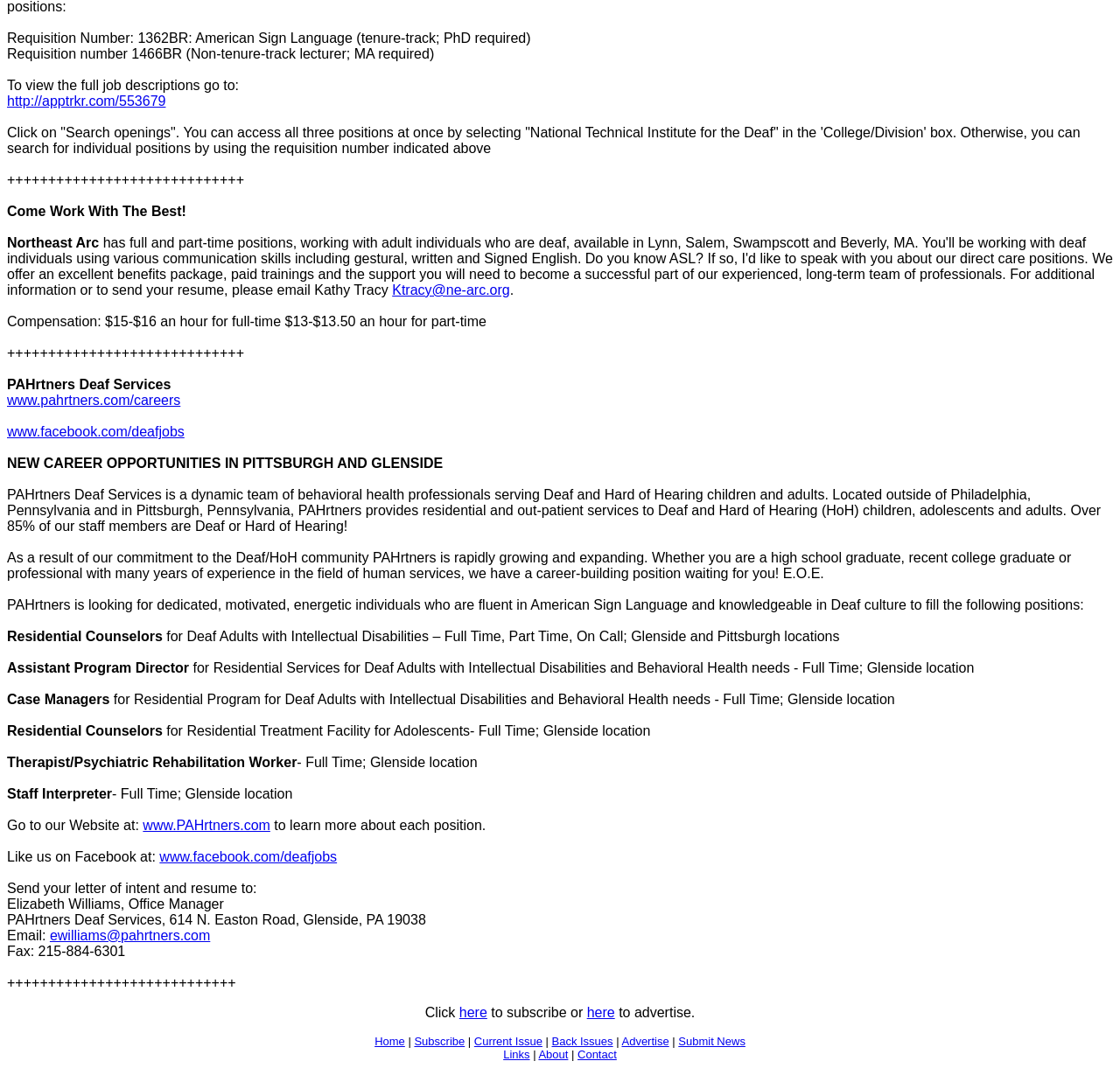What is the location of PAHrtners Deaf Services?
Please provide a comprehensive answer based on the visual information in the image.

I found the location of PAHrtners Deaf Services mentioned in the text 'Located outside of Philadelphia, Pennsylvania and in Pittsburgh, Pennsylvania...' and also in the address 'PAHrtners Deaf Services, 614 N. Easton Road, Glenside, PA 19038'.